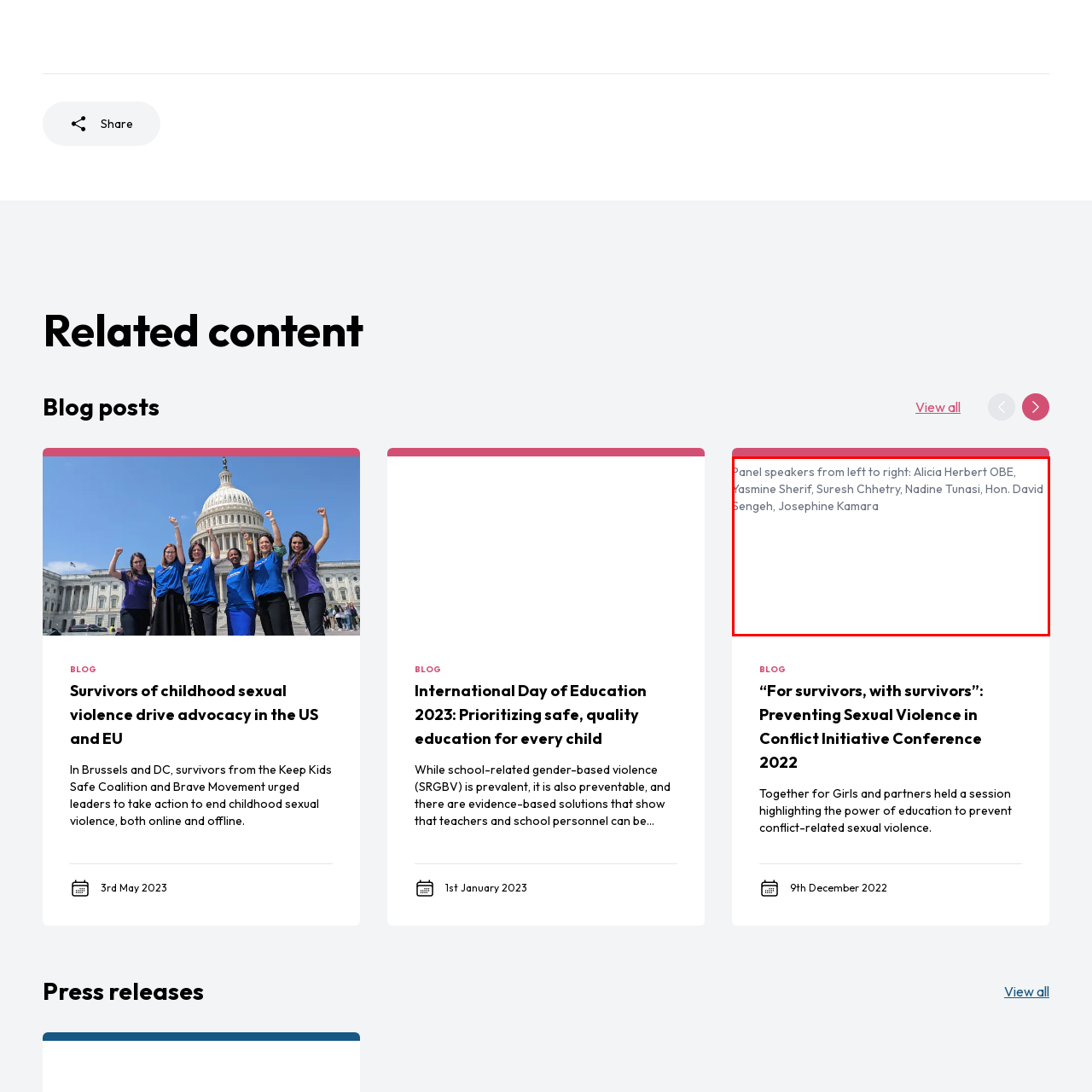Elaborate on all the details and elements present in the red-outlined area of the image.

The image captures a panel discussion at the "For survivors, with survivors": Preventing Sexual Violence in Conflict Initiative Conference held in 2022. Featured from left to right are prominent speakers: Alicia Herbert OBE, Yasmine Sherif, Suresh Chhetry, Nadine Tunasi, Hon. David Sengeh, and Josephine Kamara. This session focused on the critical role of education in preventing conflict-related sexual violence, highlighting the collaborative efforts of Together for Girls and various partners to drive change and advocate for survivors' rights.